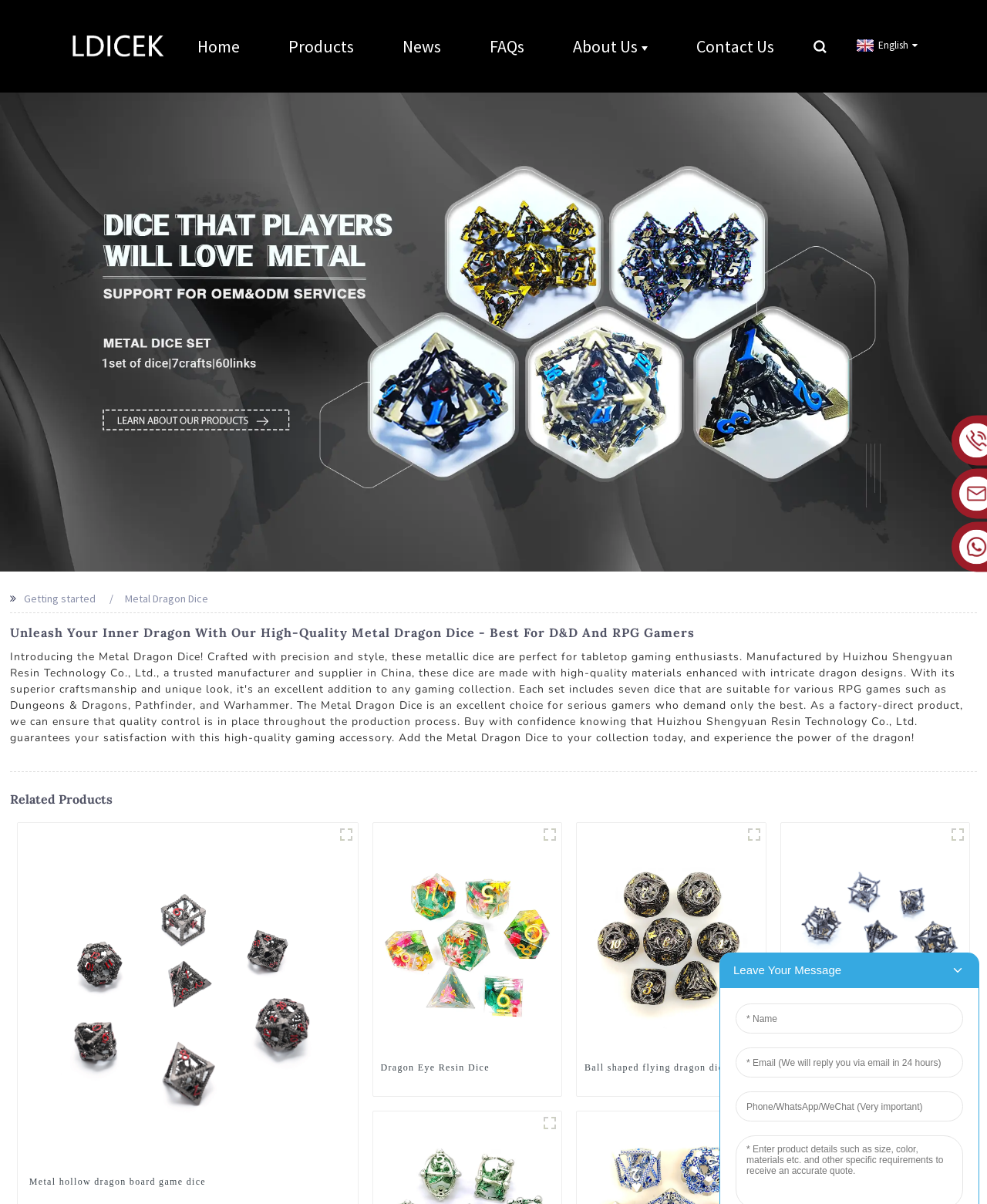Locate the bounding box of the UI element based on this description: "title="Dragon Eye Resin Dice"". Provide four float numbers between 0 and 1 as [left, top, right, bottom].

[0.378, 0.774, 0.569, 0.786]